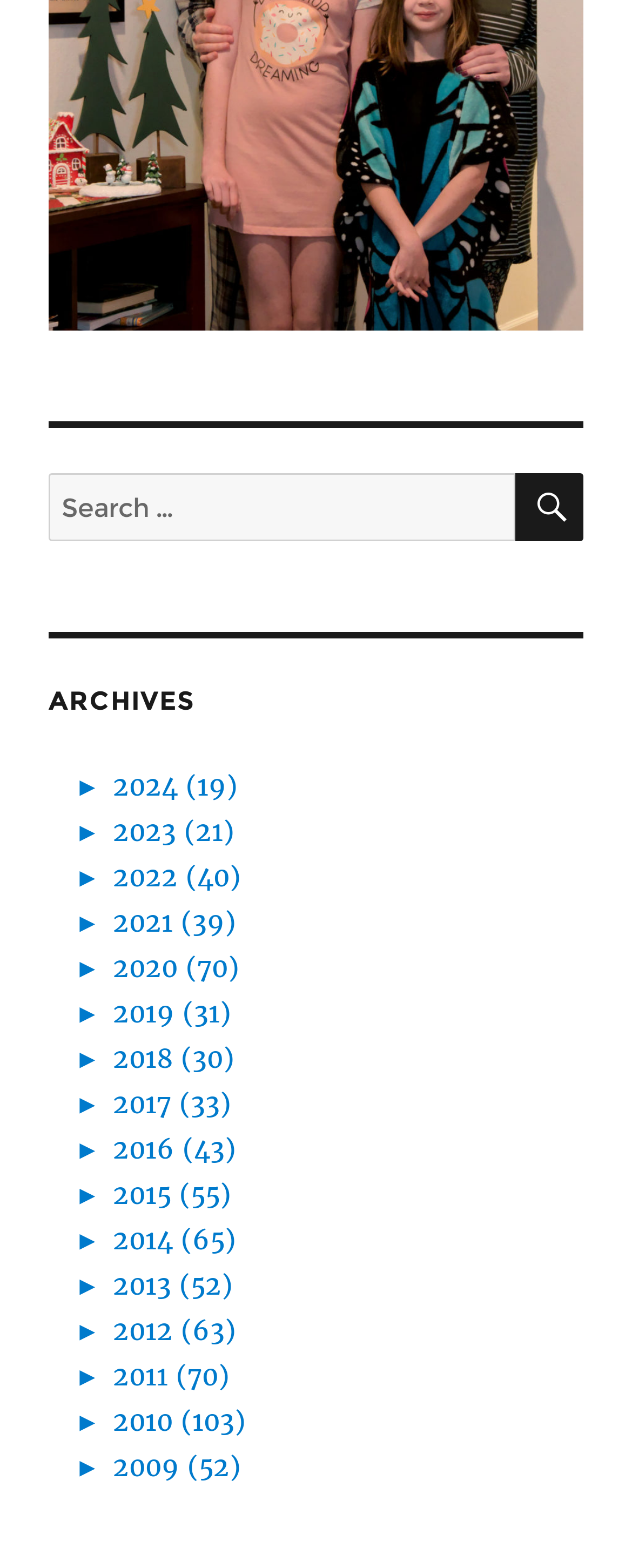Identify the bounding box for the element characterized by the following description: "alt="SUNNY MACHINERY"".

None